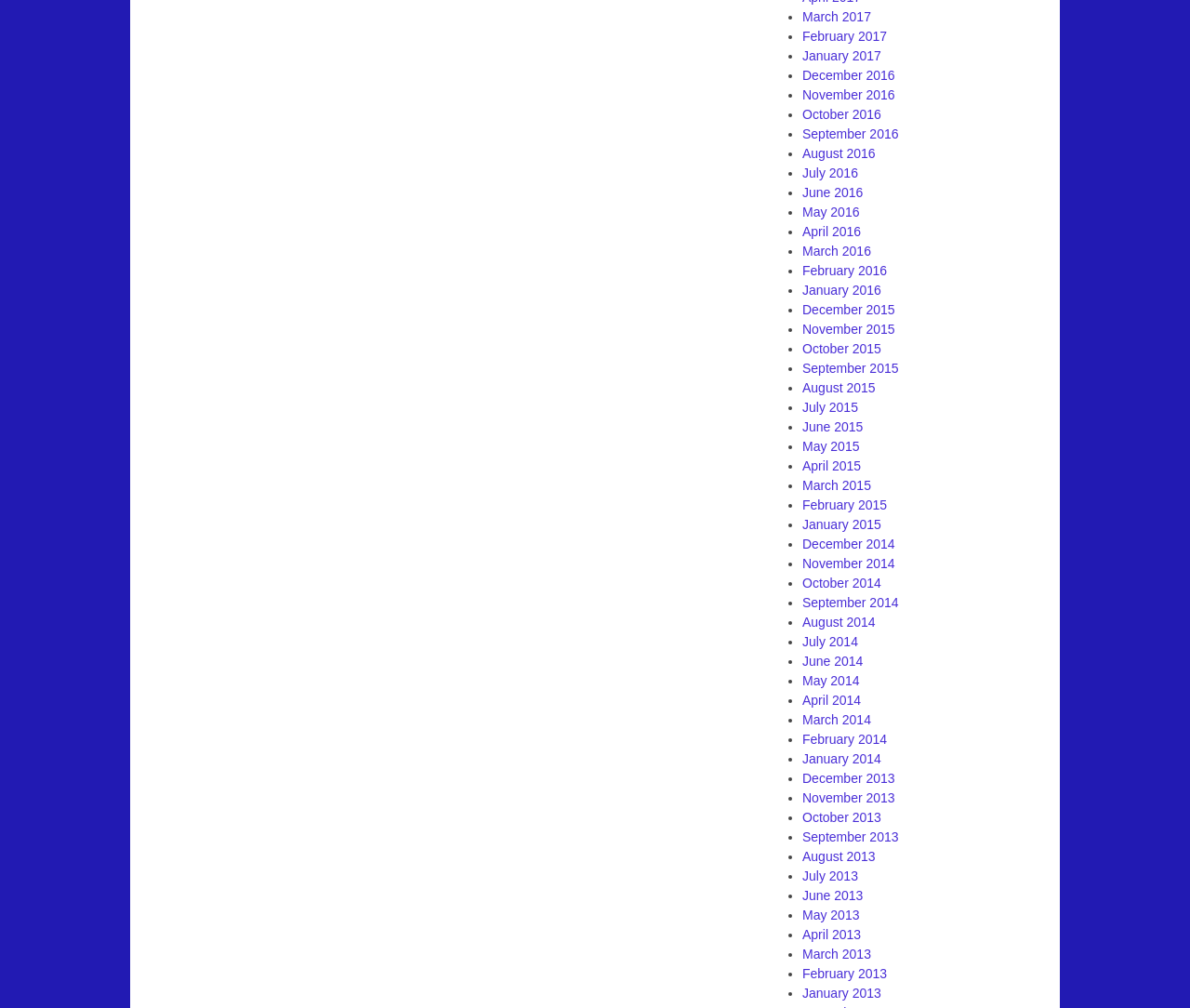What is the earliest month listed?
Look at the image and answer with only one word or phrase.

December 2014